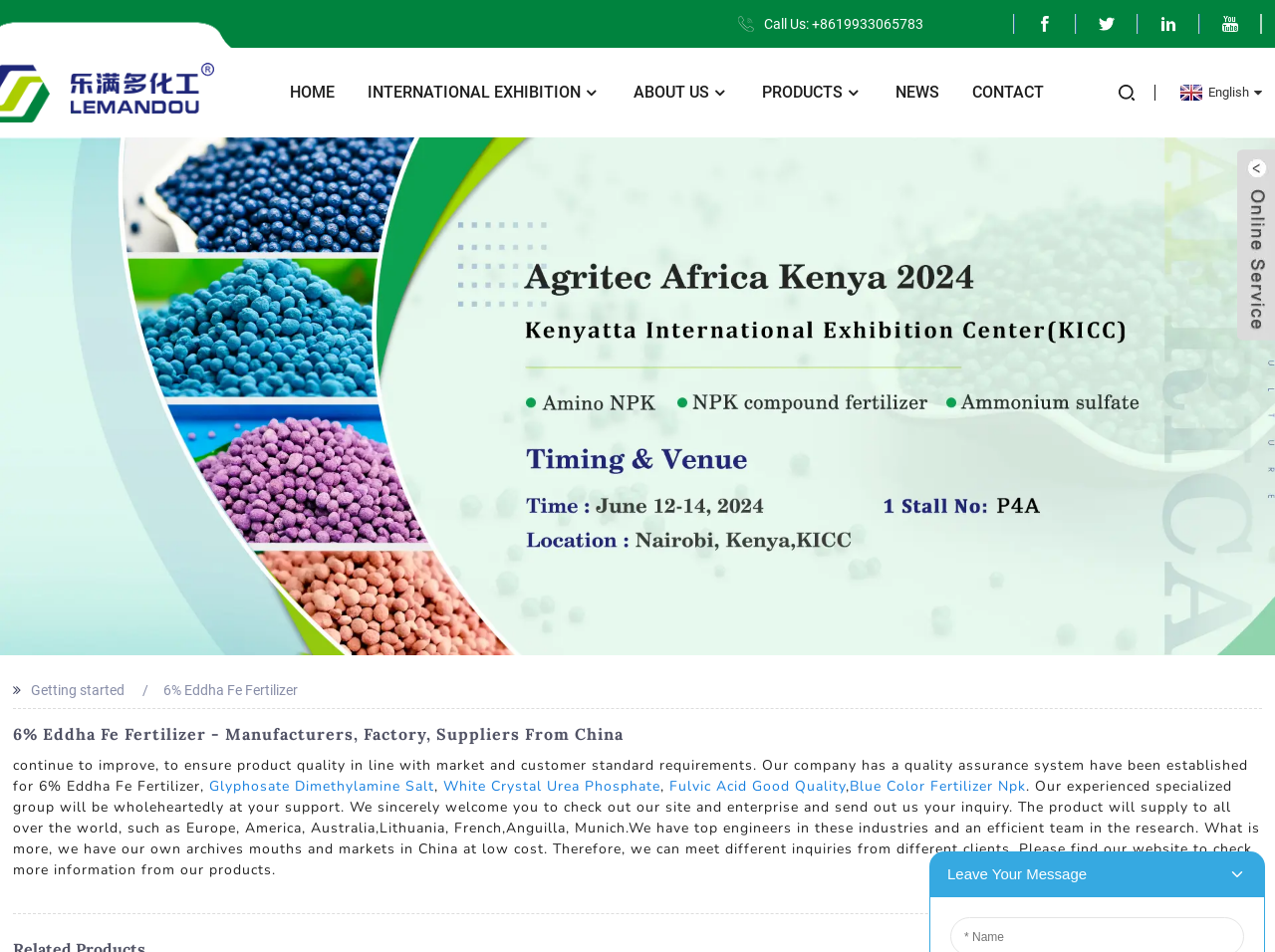What is the contact number?
Please give a detailed answer to the question using the information shown in the image.

The contact number can be found in the link 'Call Us: +8619933065783' which is located at the top of the webpage.